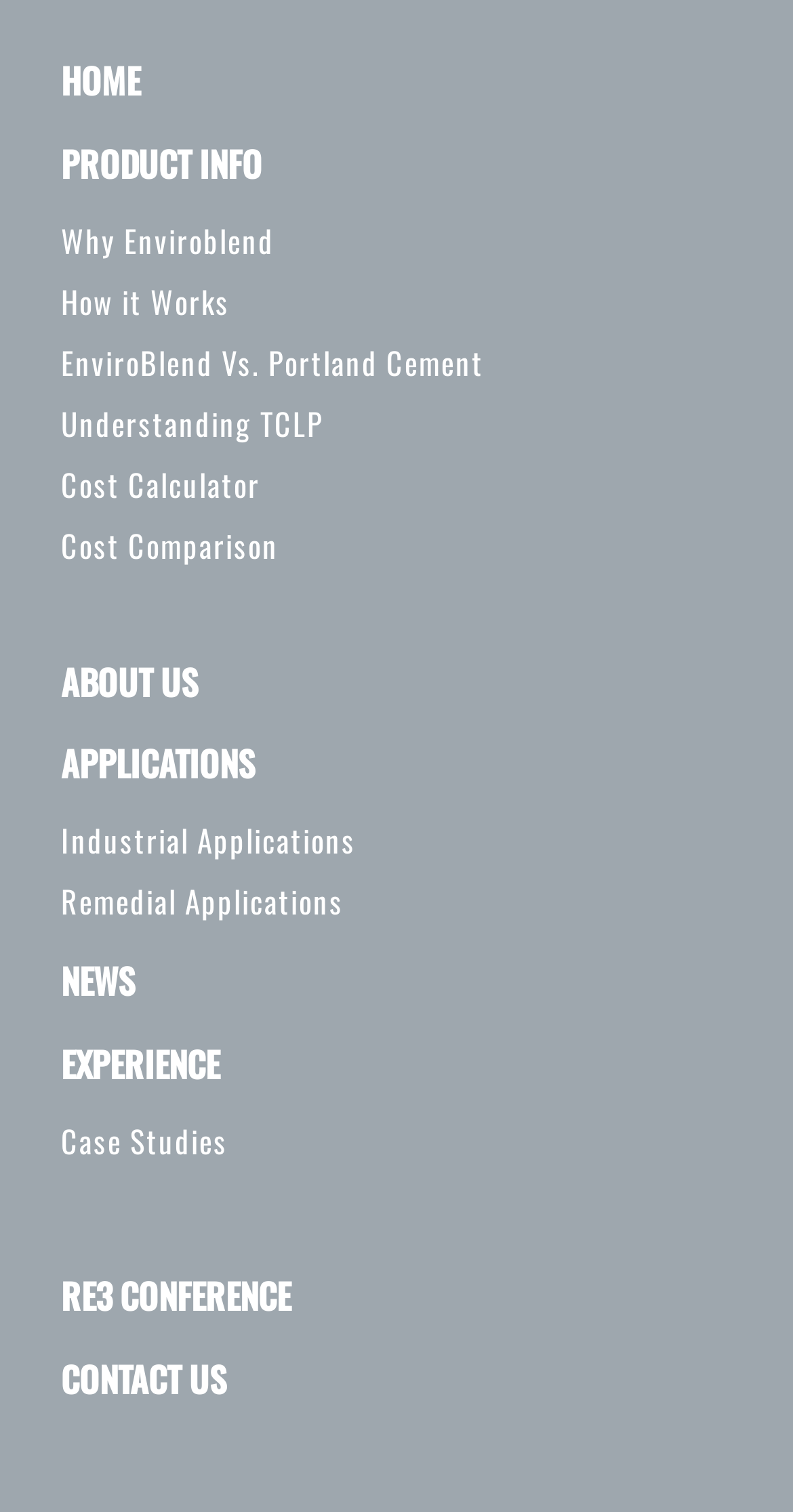Locate the bounding box of the UI element described in the following text: "Industrial Applications".

[0.077, 0.54, 0.449, 0.57]